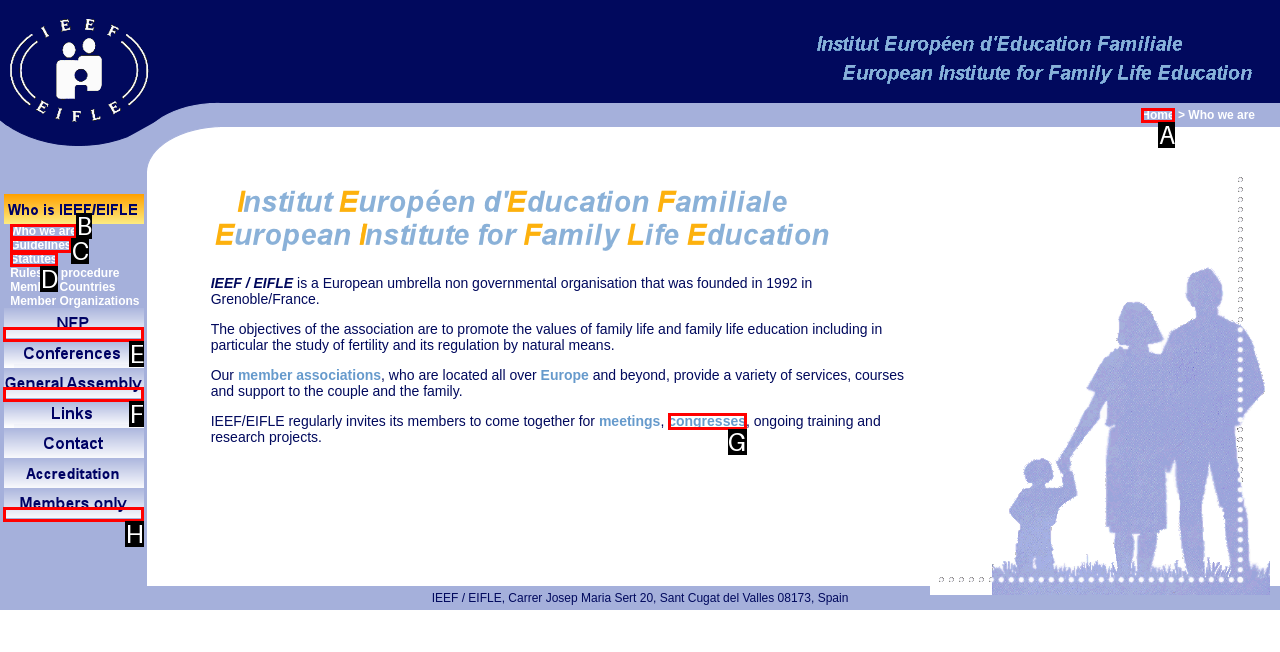Identify the UI element described as: congresses
Answer with the option's letter directly.

G